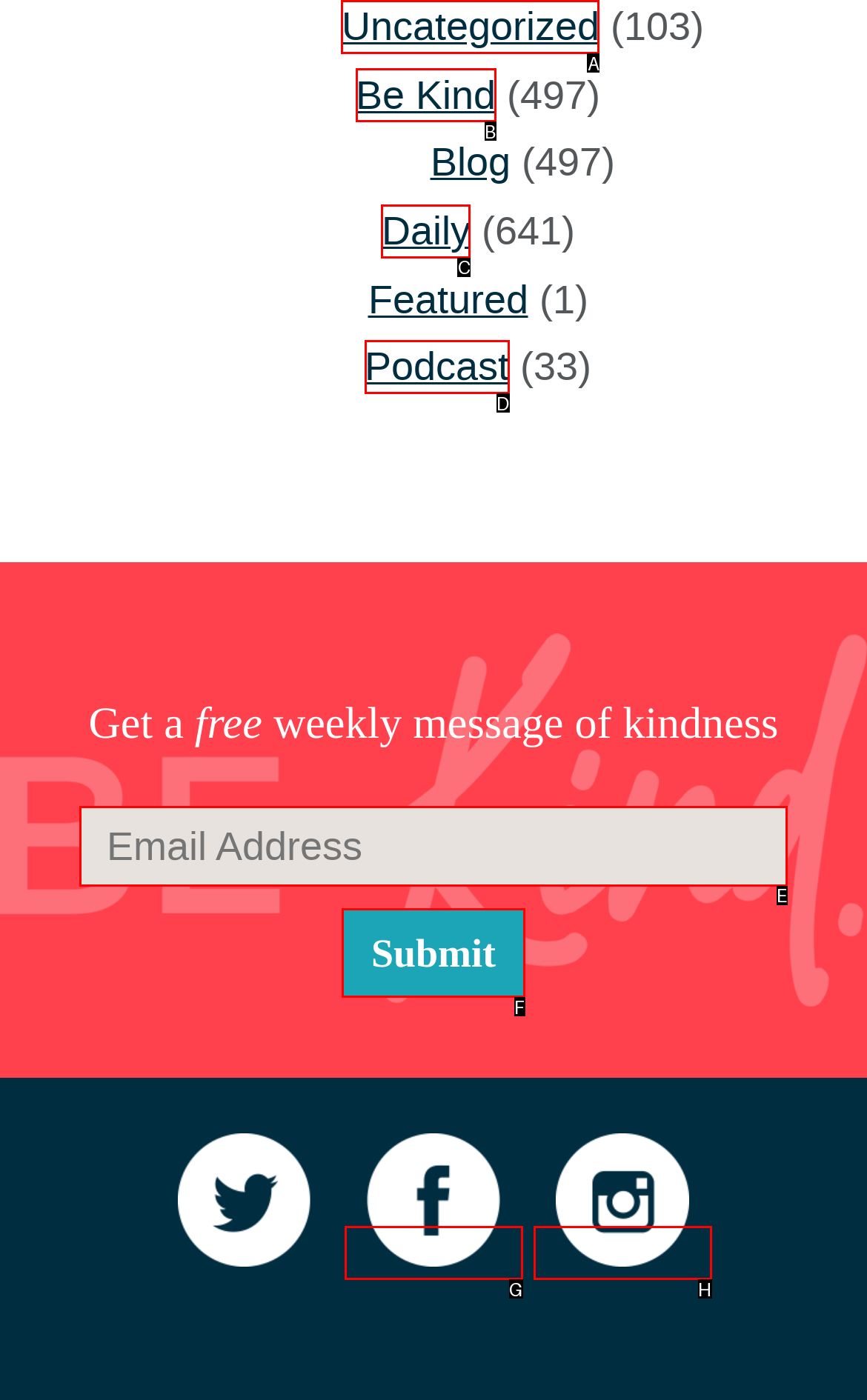Tell me which one HTML element I should click to complete the following instruction: Enter email address
Answer with the option's letter from the given choices directly.

E